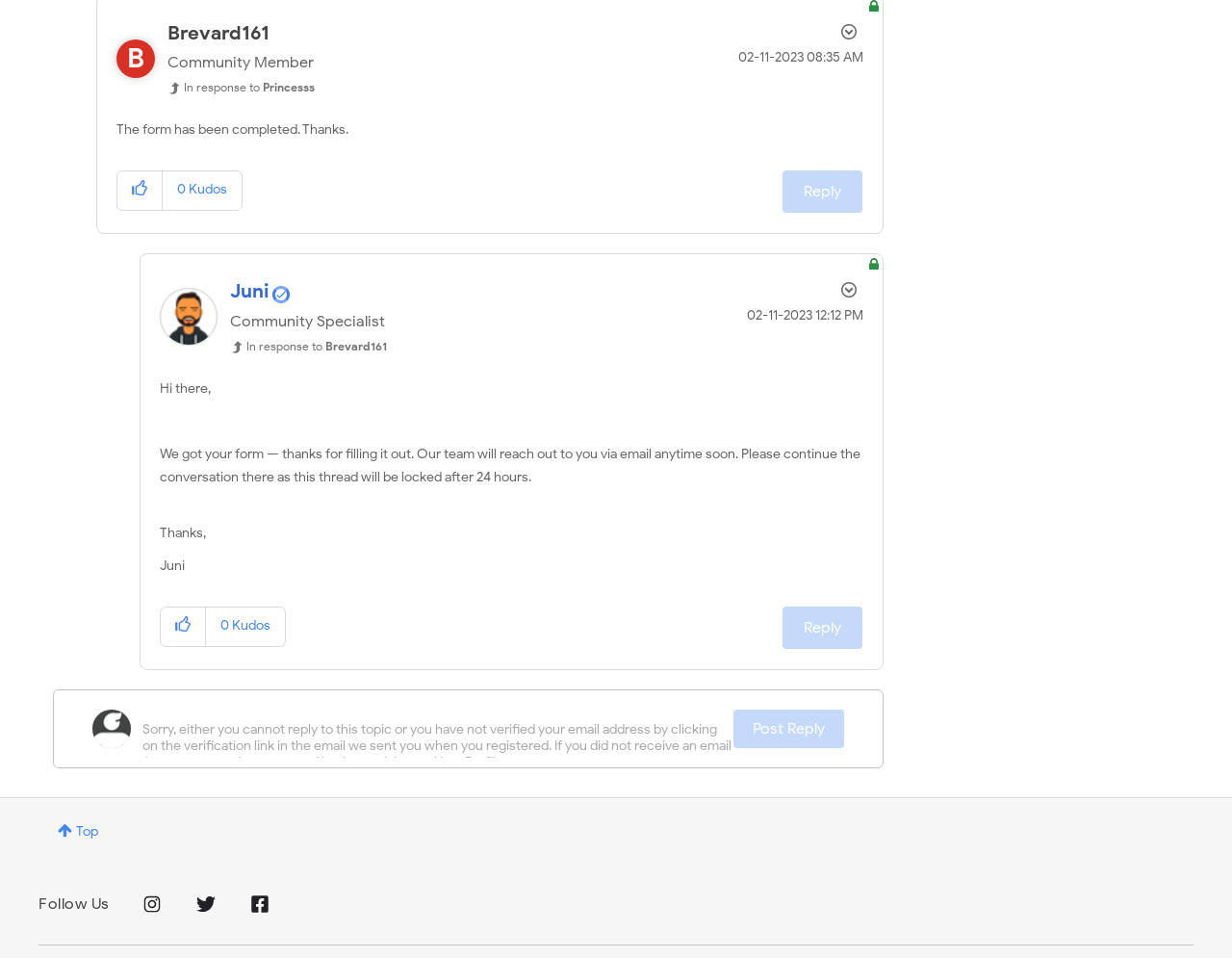Given the description "www.estudysa.co.za", determine the bounding box of the corresponding UI element.

None